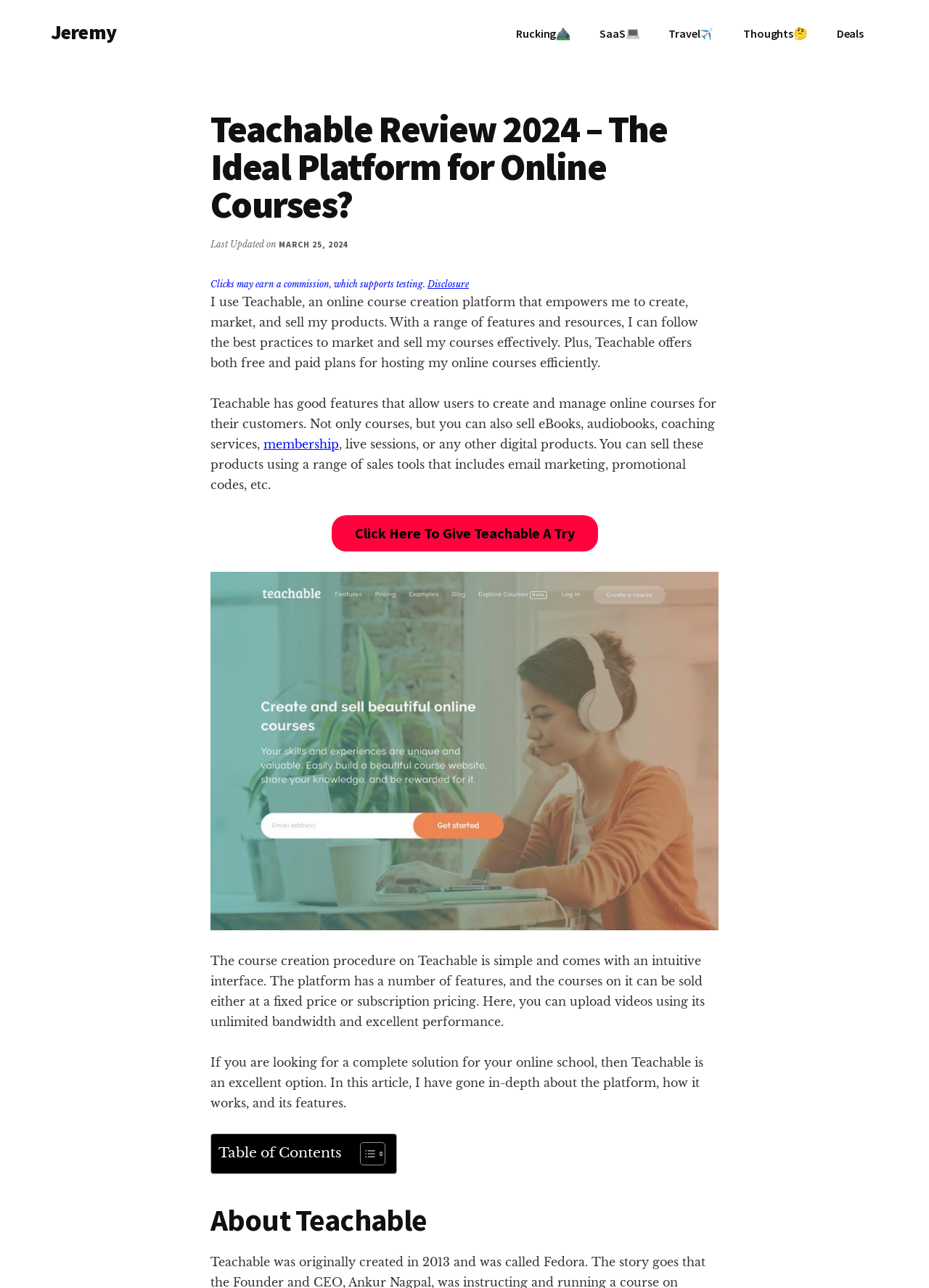Answer the question below using just one word or a short phrase: 
What is the topic of the section that starts with 'About Teachable'?

Teachable